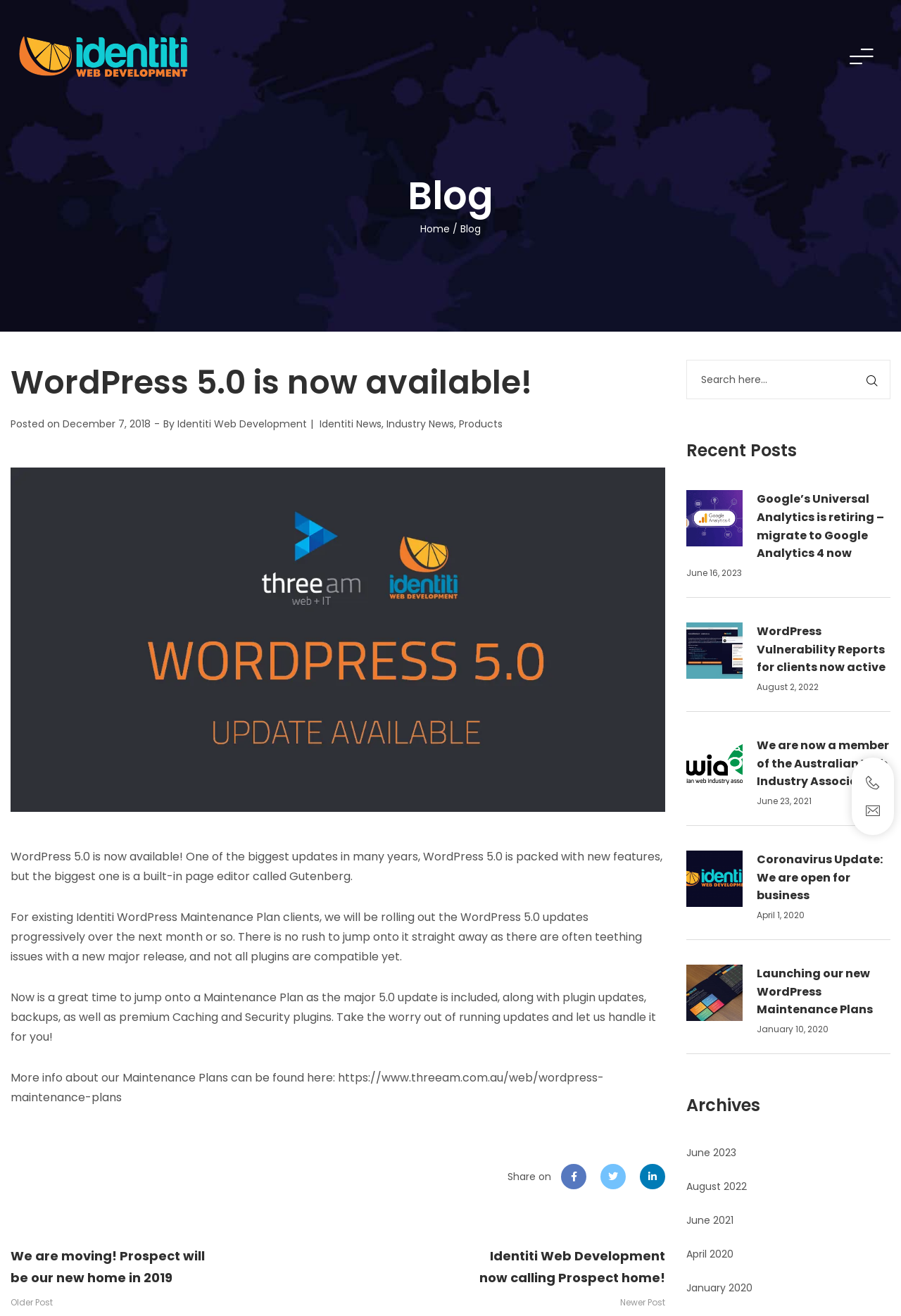What is the purpose of the Maintenance Plan mentioned on this webpage?
Using the image as a reference, deliver a detailed and thorough answer to the question.

The webpage mentions that the Maintenance Plan is designed to take the worry out of running updates and let Identiti Web Development handle it for clients, including plugin updates, backups, caching, and security plugins.